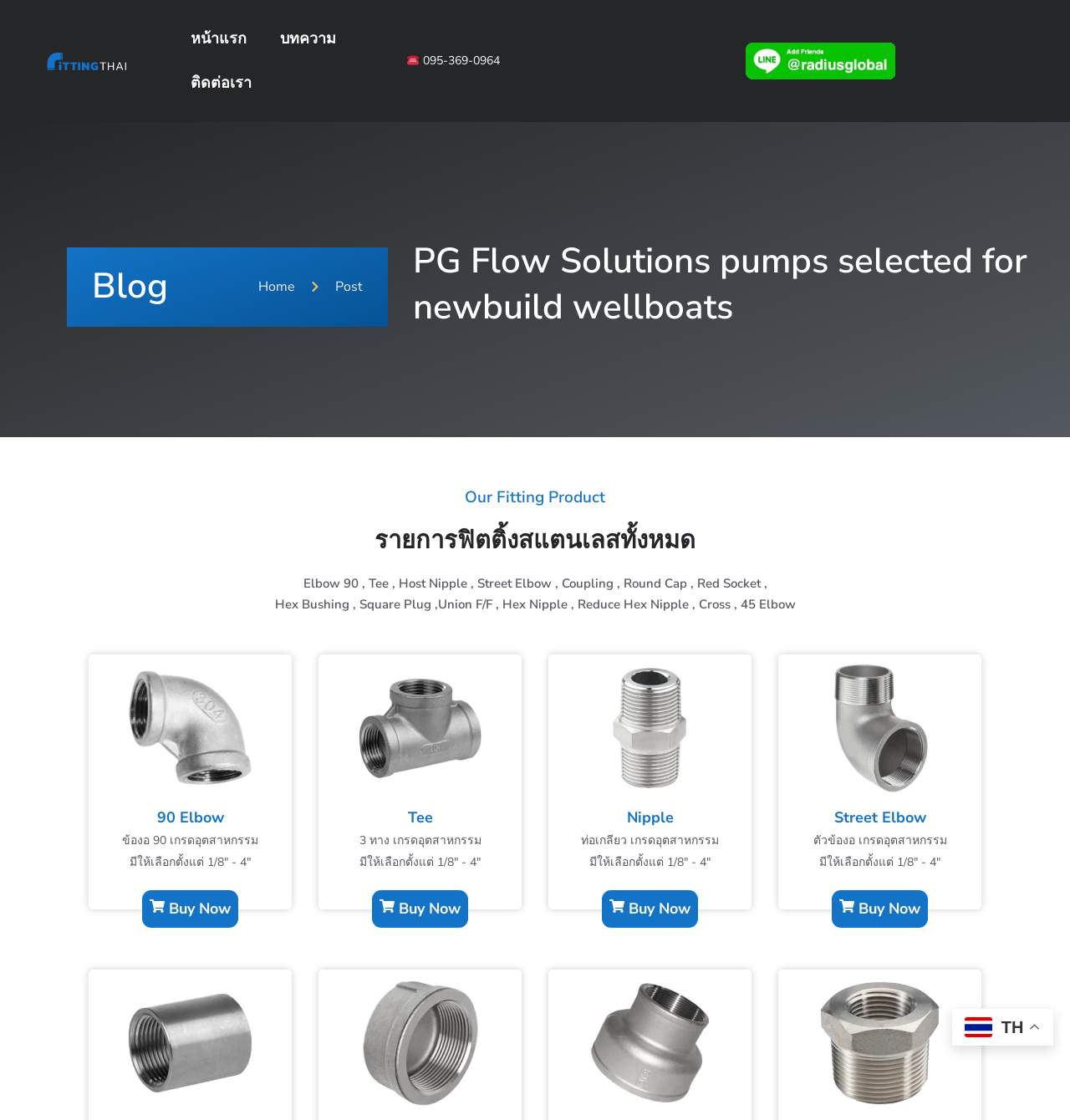Identify the bounding box coordinates of the element to click to follow this instruction: 'Learn about 'Dogtrail''. Ensure the coordinates are four float values between 0 and 1, provided as [left, top, right, bottom].

None